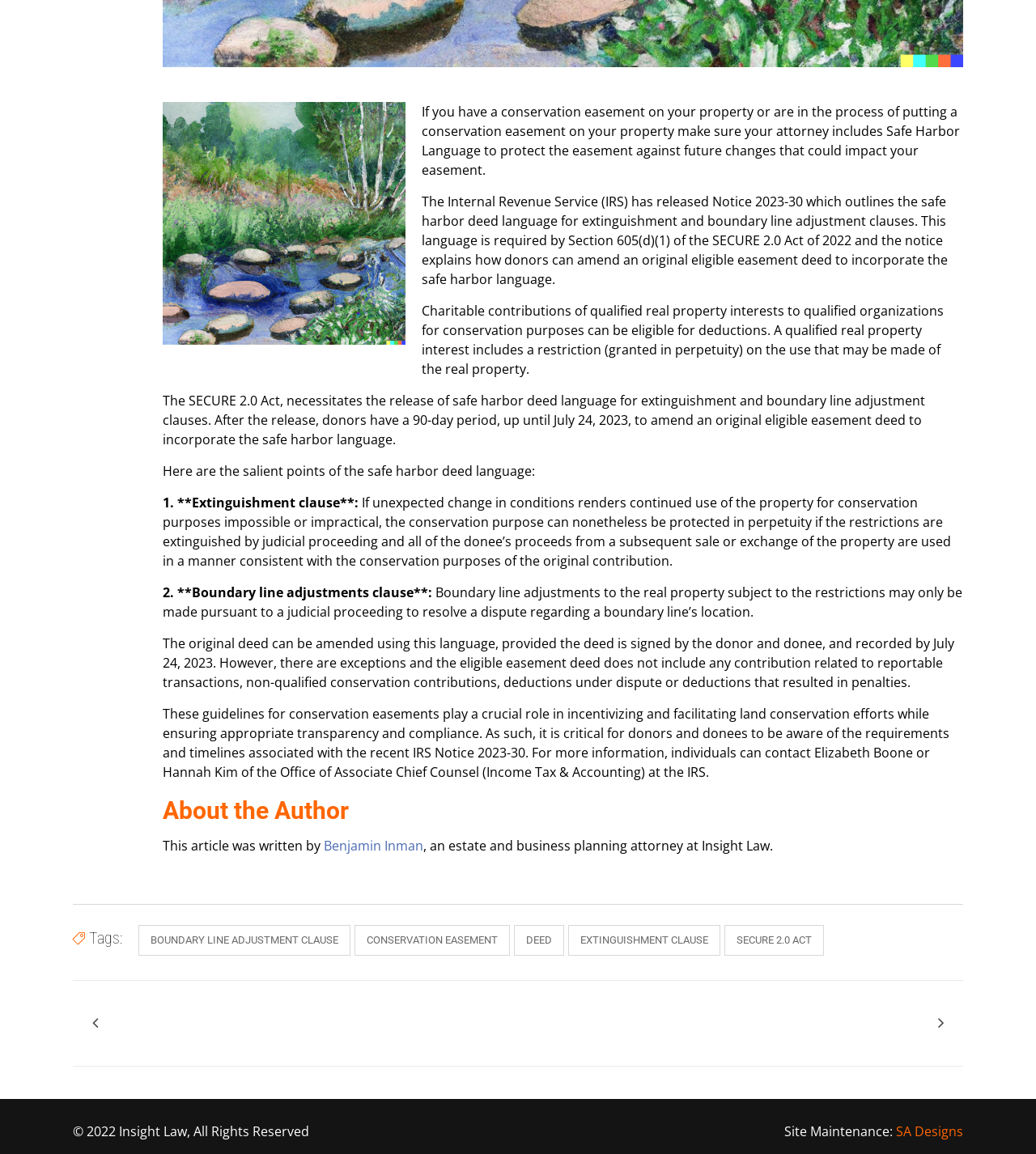Who wrote the article?
Give a single word or phrase answer based on the content of the image.

Benjamin Inman